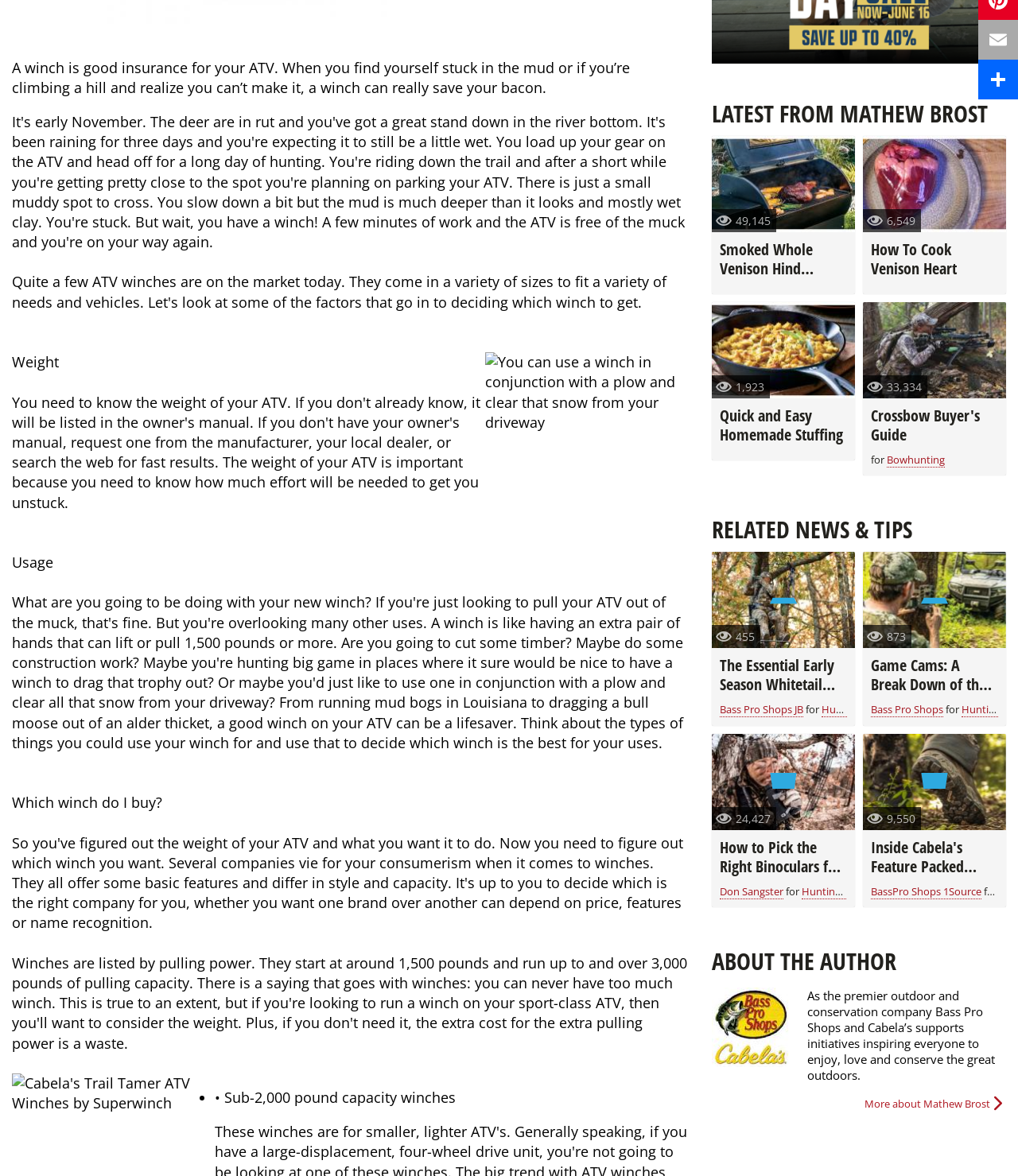Using the format (top-left x, top-left y, bottom-right x, bottom-right y), and given the element description, identify the bounding box coordinates within the screenshot: Varmint

[0.344, 0.683, 0.688, 0.717]